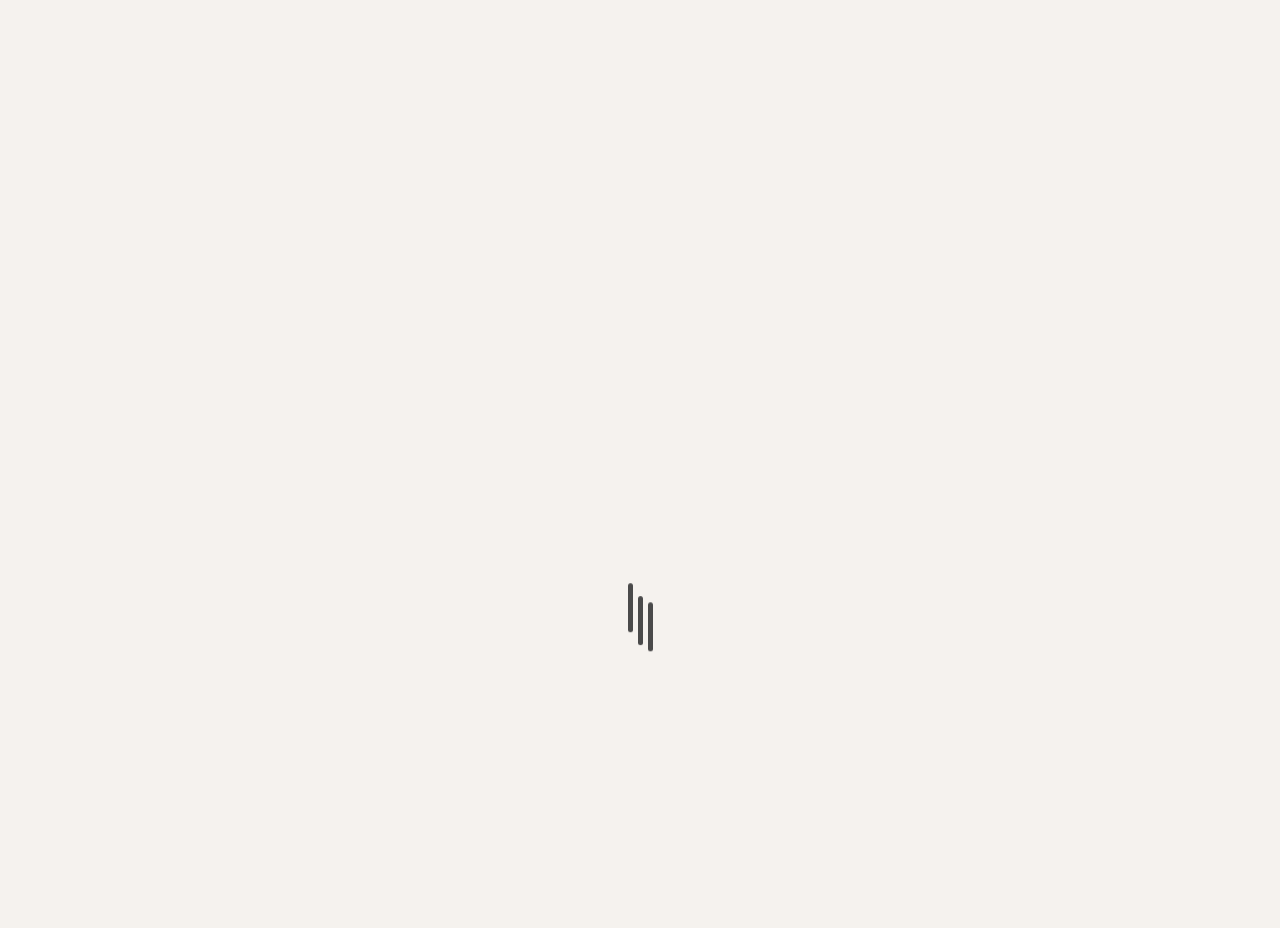Generate the text content of the main heading of the webpage.

Variations between Crohn’s illness and ulcerative colitis